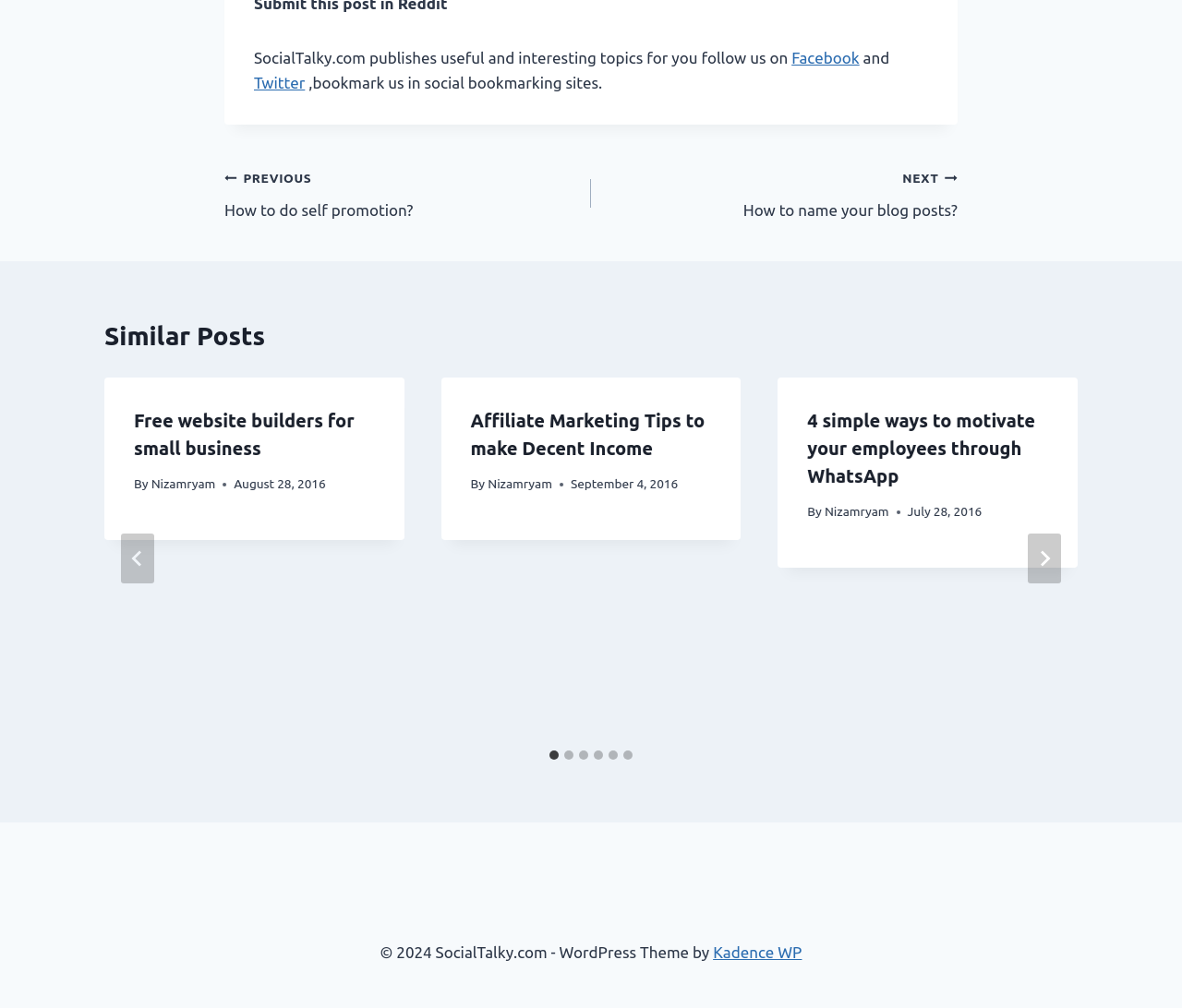Please identify the bounding box coordinates for the region that you need to click to follow this instruction: "Follow SocialTalky on Facebook".

[0.67, 0.048, 0.727, 0.066]